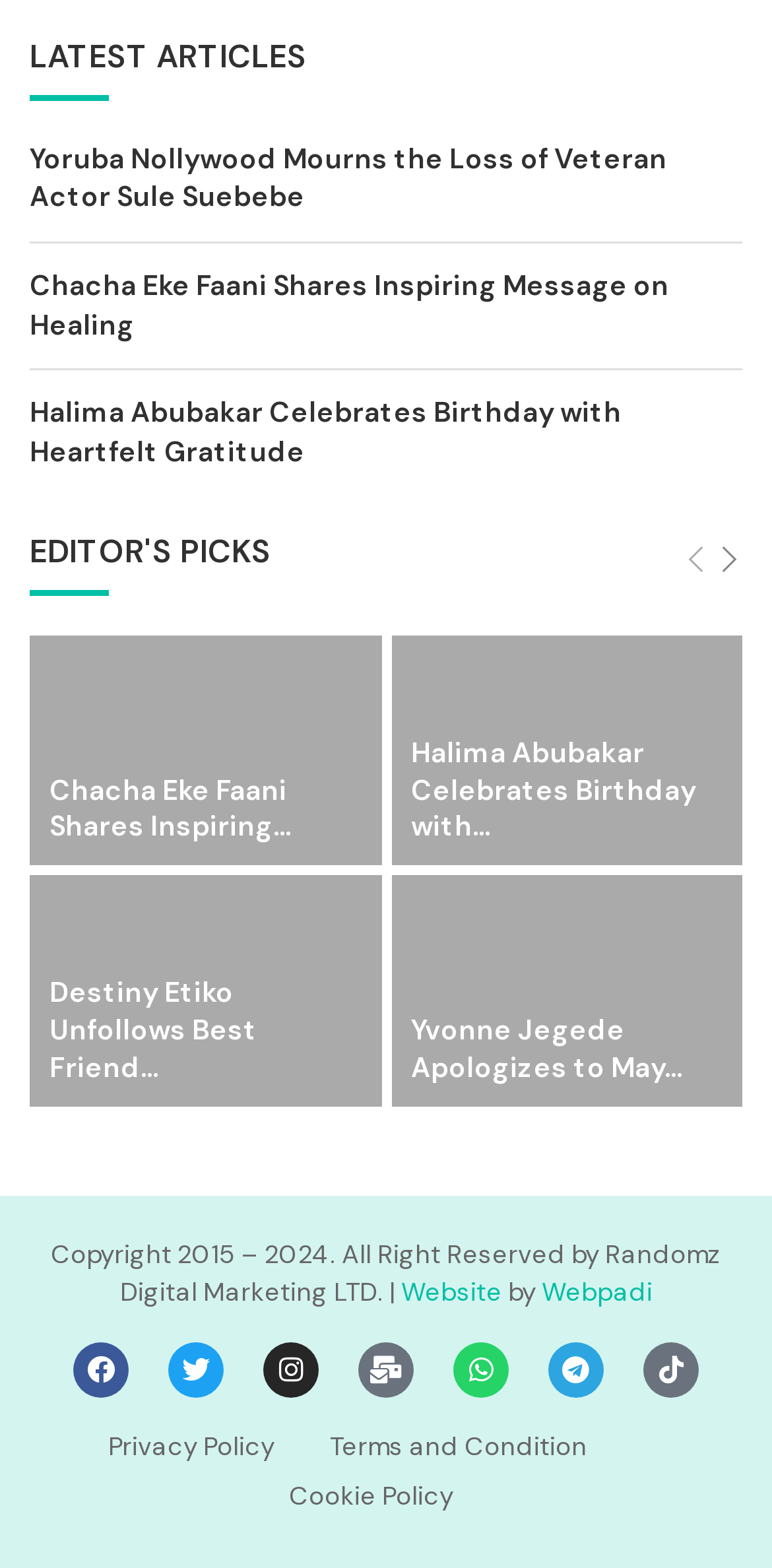How many articles are displayed in the 'EDITOR'S PICKS' section?
Use the image to answer the question with a single word or phrase.

4